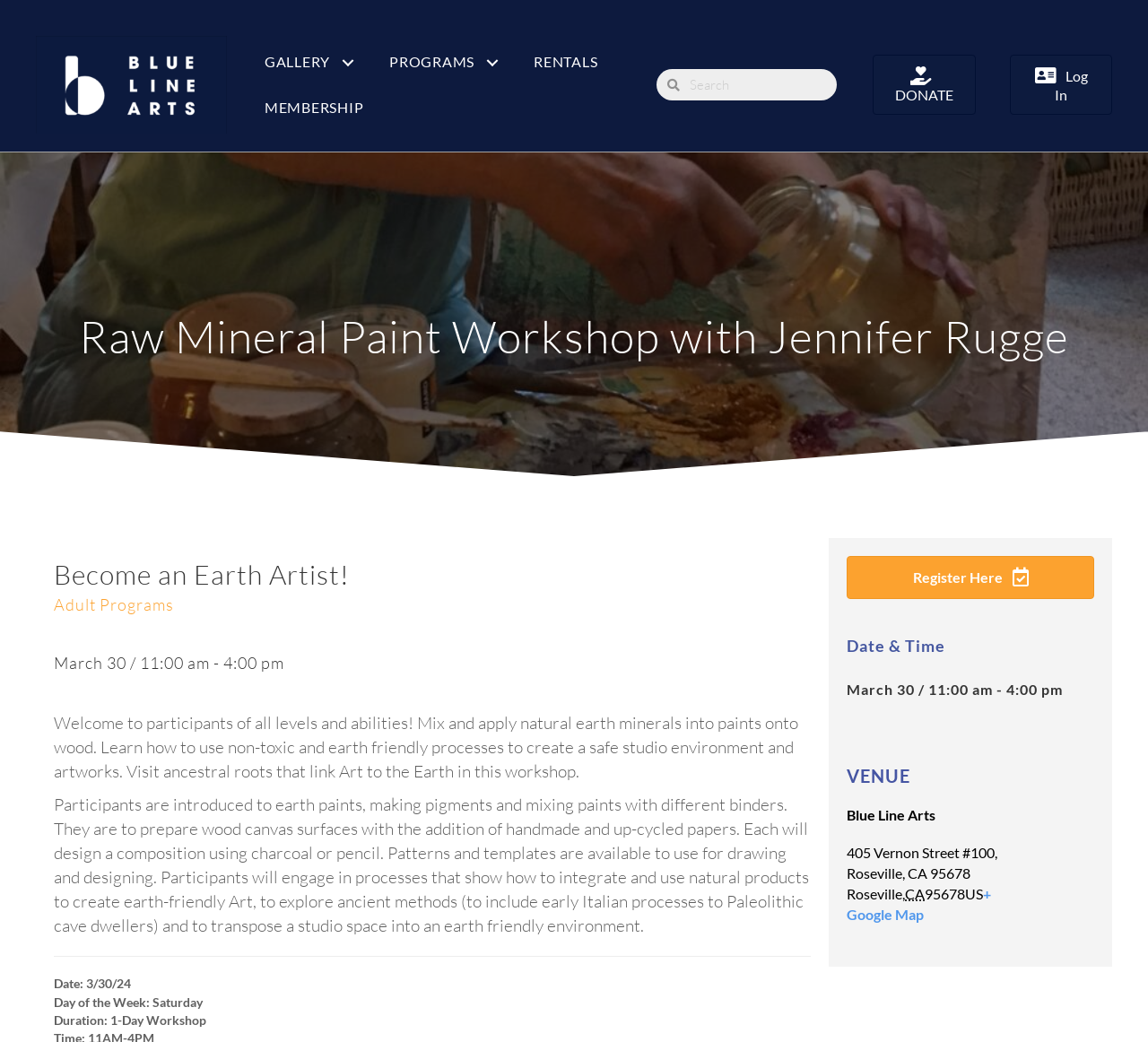Find the bounding box coordinates of the element's region that should be clicked in order to follow the given instruction: "Register for the Raw Mineral Paint Workshop". The coordinates should consist of four float numbers between 0 and 1, i.e., [left, top, right, bottom].

[0.738, 0.534, 0.953, 0.574]